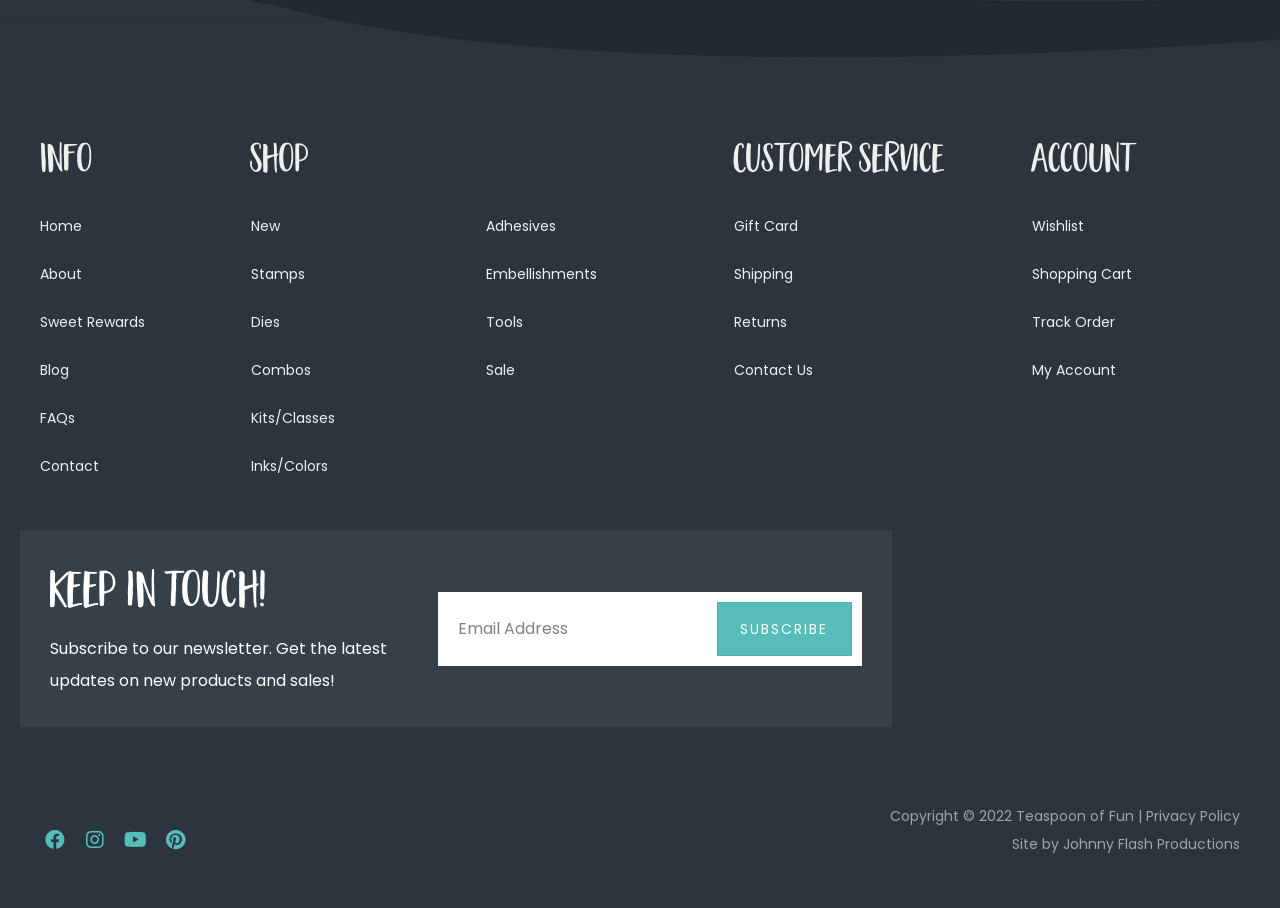Please identify the bounding box coordinates of the element I need to click to follow this instruction: "Check the 'Privacy Policy'".

[0.895, 0.887, 0.969, 0.909]